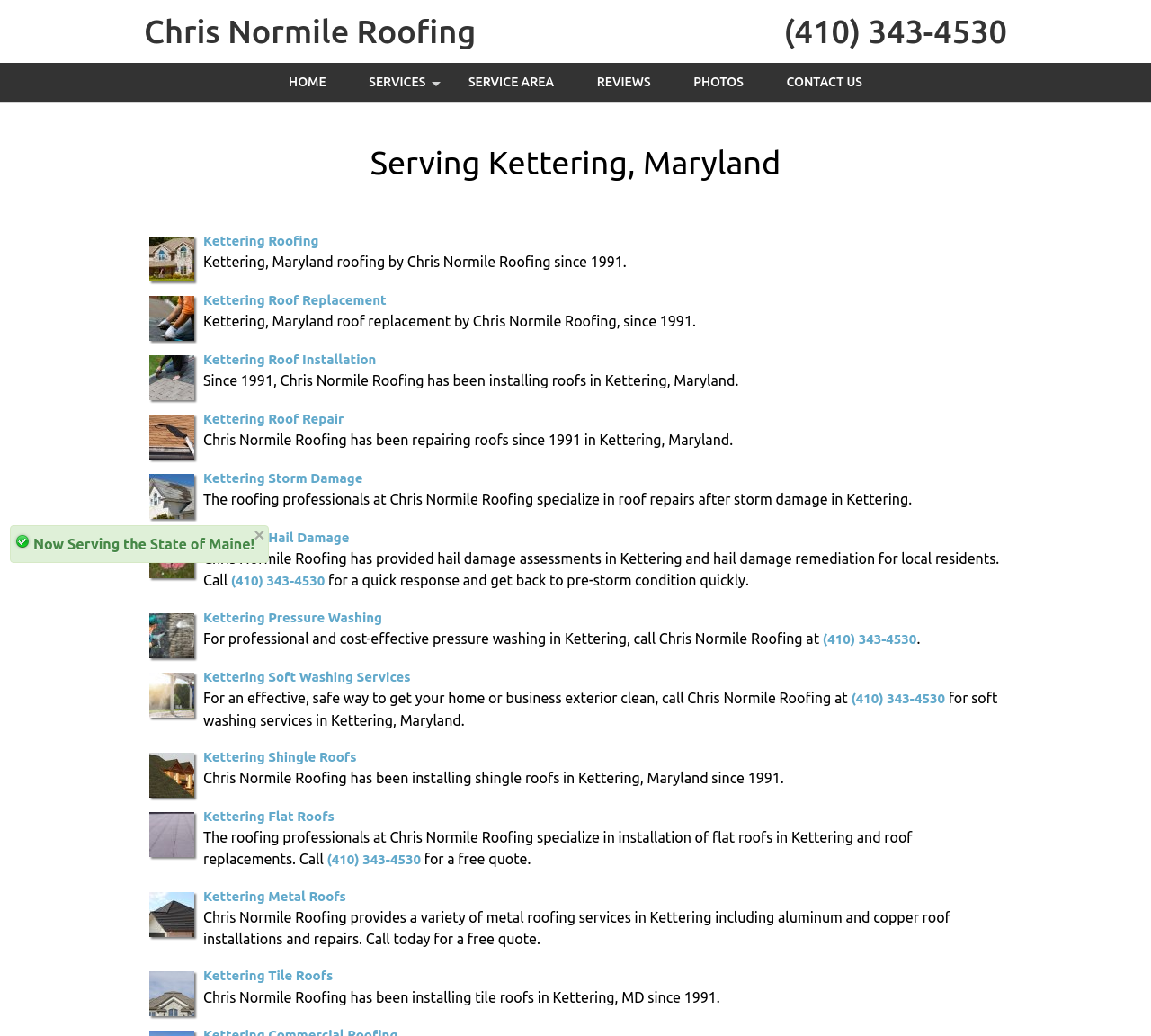Please find and report the primary heading text from the webpage.

Chris Normile Roofing